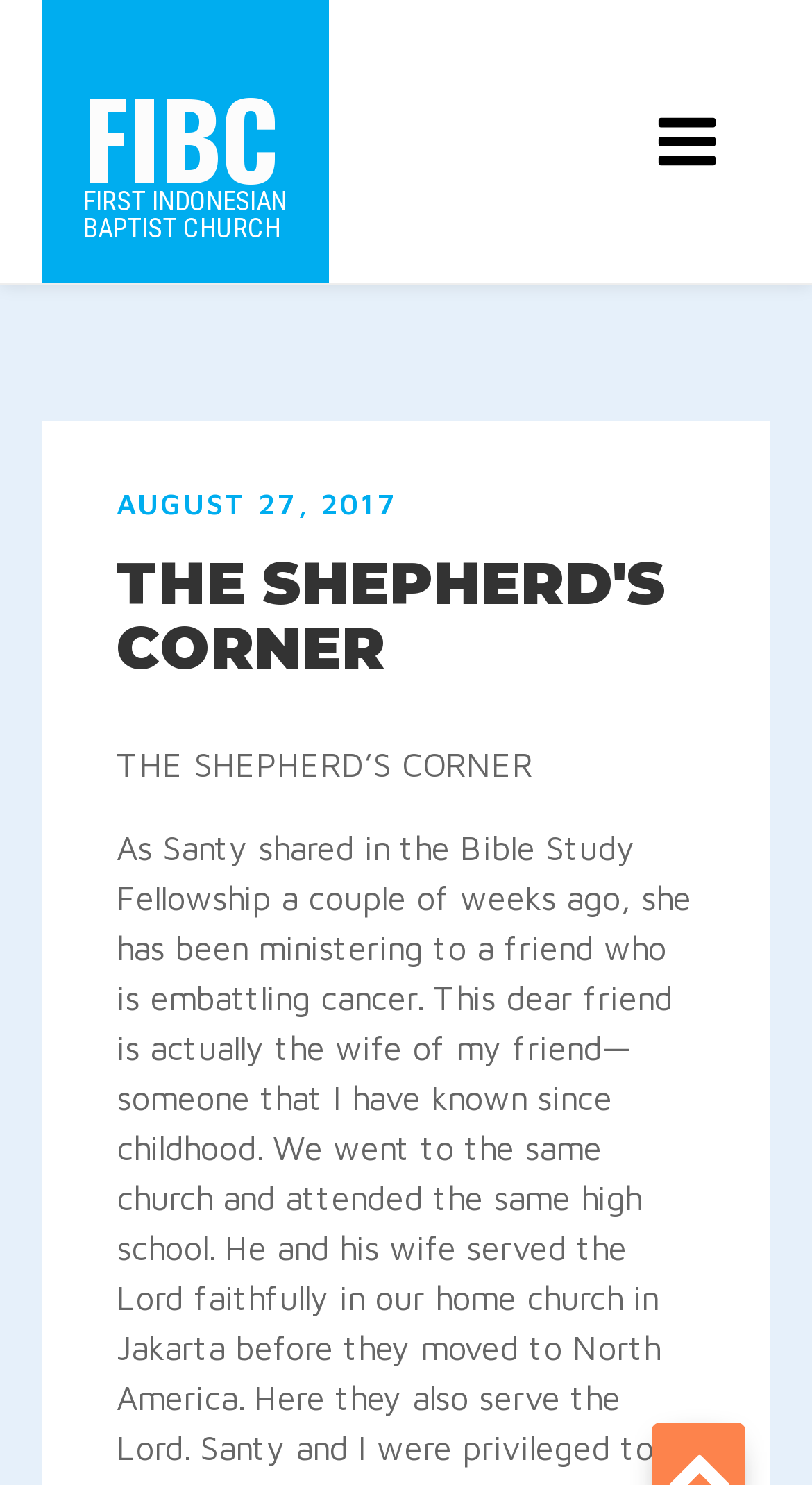What is the title of the article section?
Using the image, give a concise answer in the form of a single word or short phrase.

The Shepherd's Corner